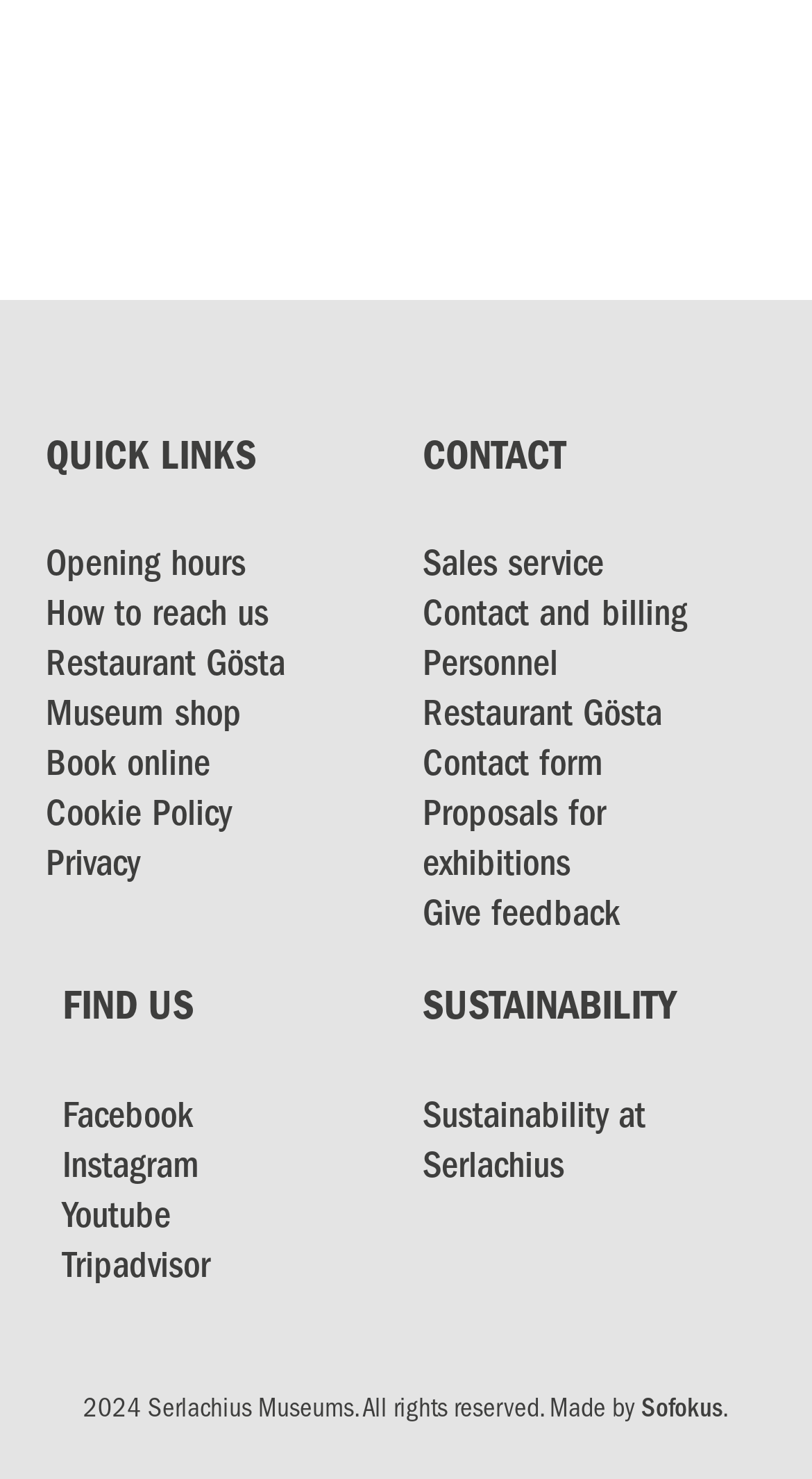Find the bounding box of the UI element described as: "Youtube". The bounding box coordinates should be given as four float values between 0 and 1, i.e., [left, top, right, bottom].

[0.077, 0.812, 0.21, 0.838]